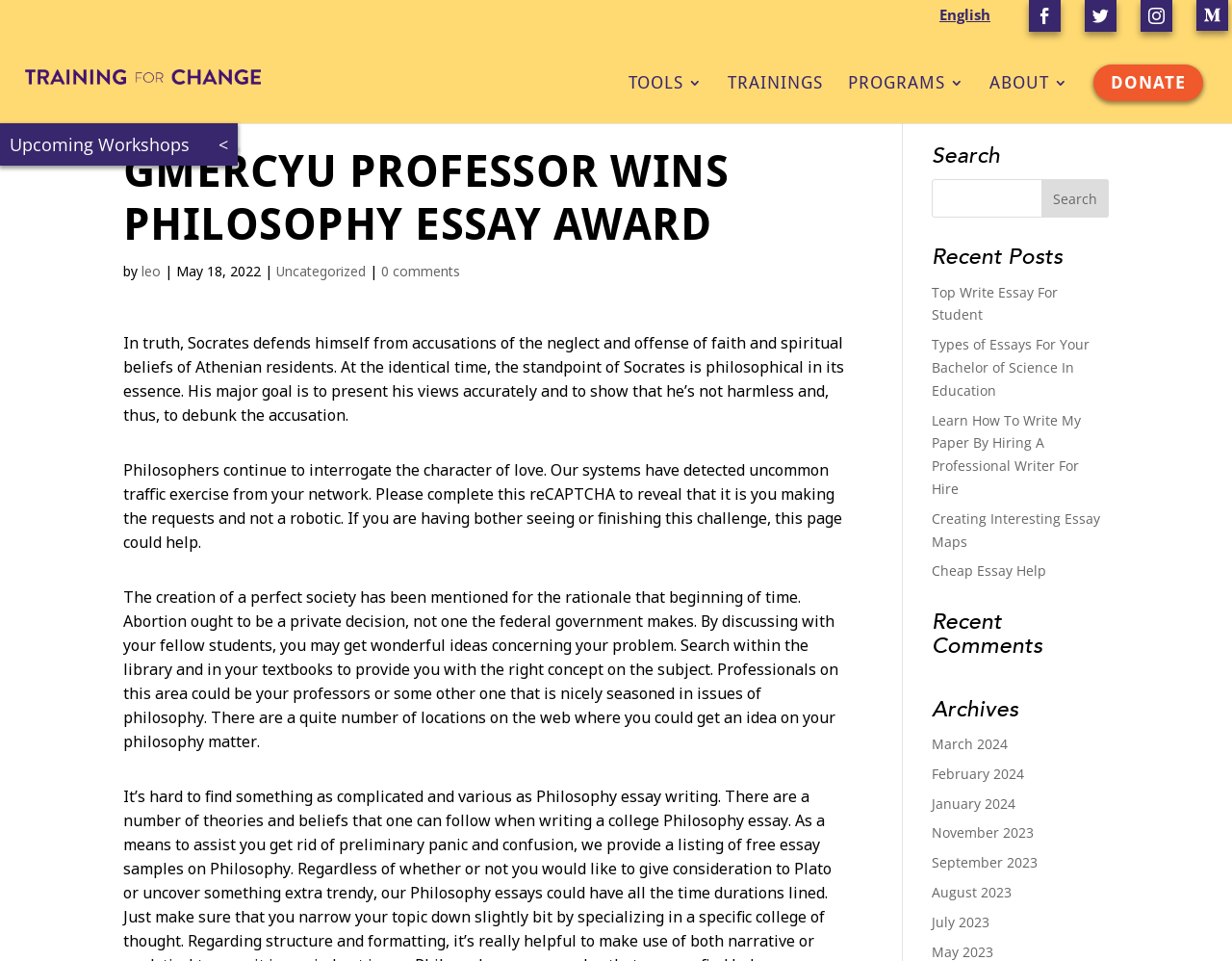Please provide a short answer using a single word or phrase for the question:
What is the name of the professor who won the philosophy essay award?

Not mentioned